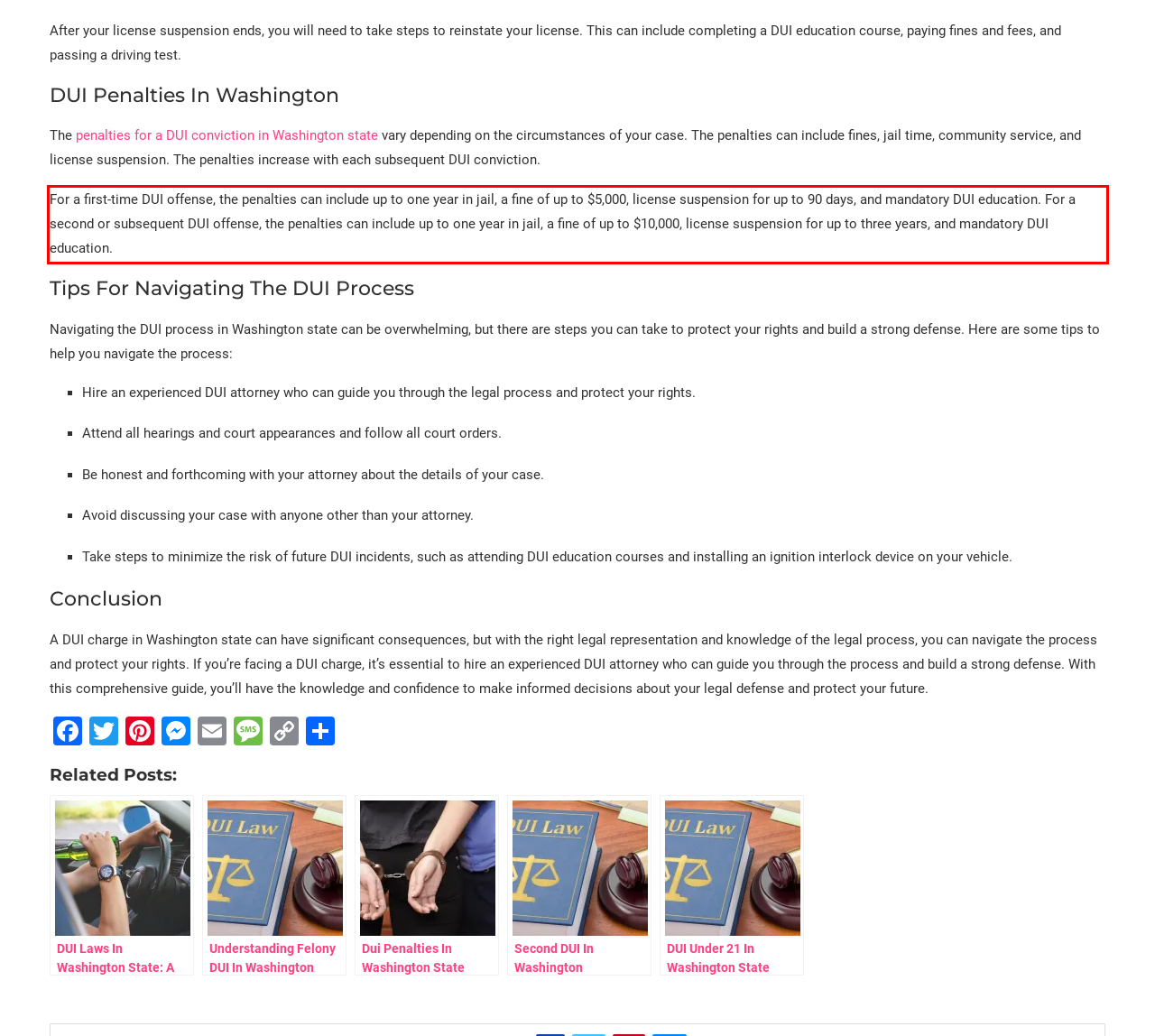Please extract the text content from the UI element enclosed by the red rectangle in the screenshot.

For a first-time DUI offense, the penalties can include up to one year in jail, a fine of up to $5,000, license suspension for up to 90 days, and mandatory DUI education. For a second or subsequent DUI offense, the penalties can include up to one year in jail, a fine of up to $10,000, license suspension for up to three years, and mandatory DUI education.